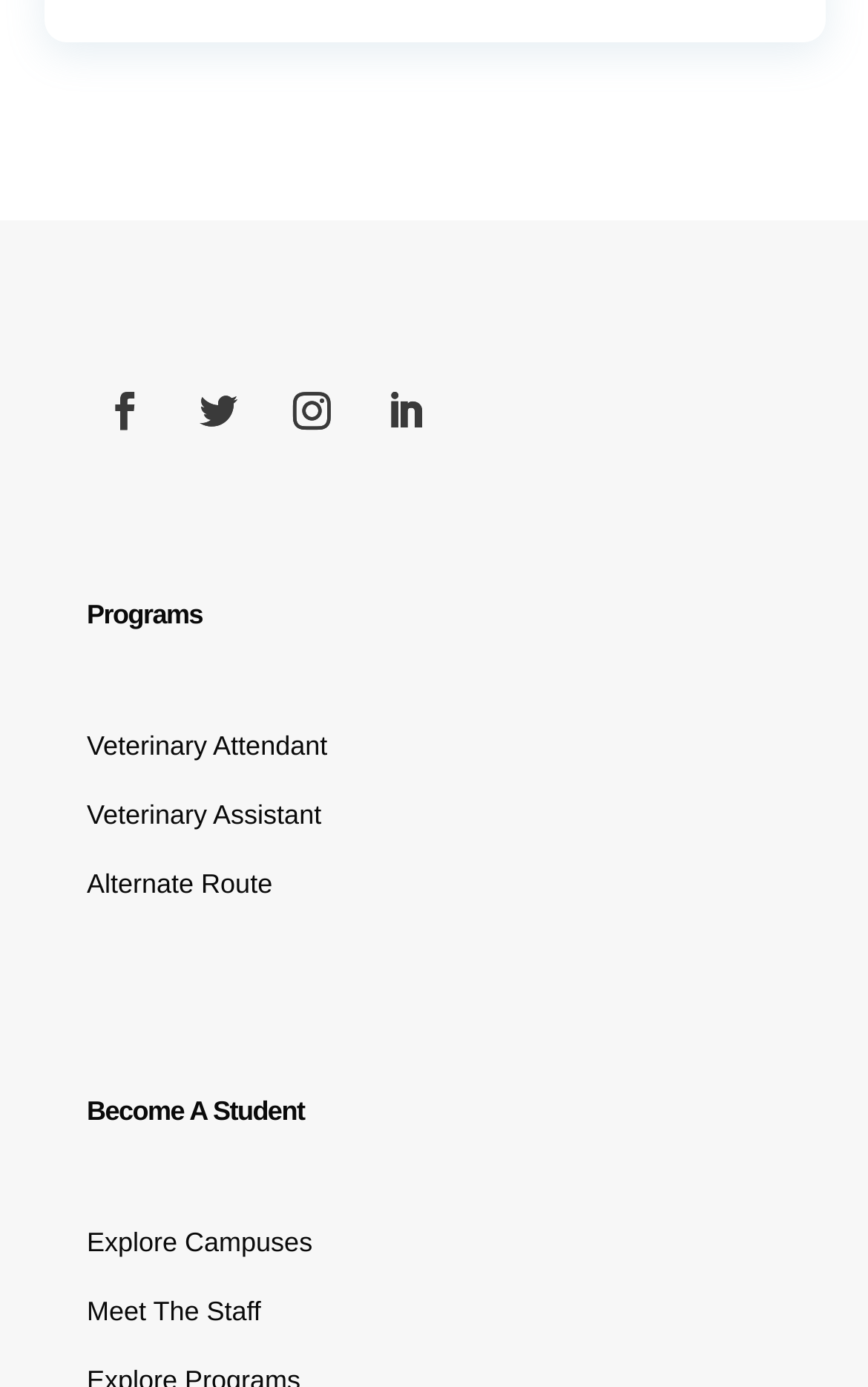Identify the bounding box for the given UI element using the description provided. Coordinates should be in the format (top-left x, top-left y, bottom-right x, bottom-right y) and must be between 0 and 1. Here is the description: Meet The Staff

[0.1, 0.934, 0.301, 0.957]